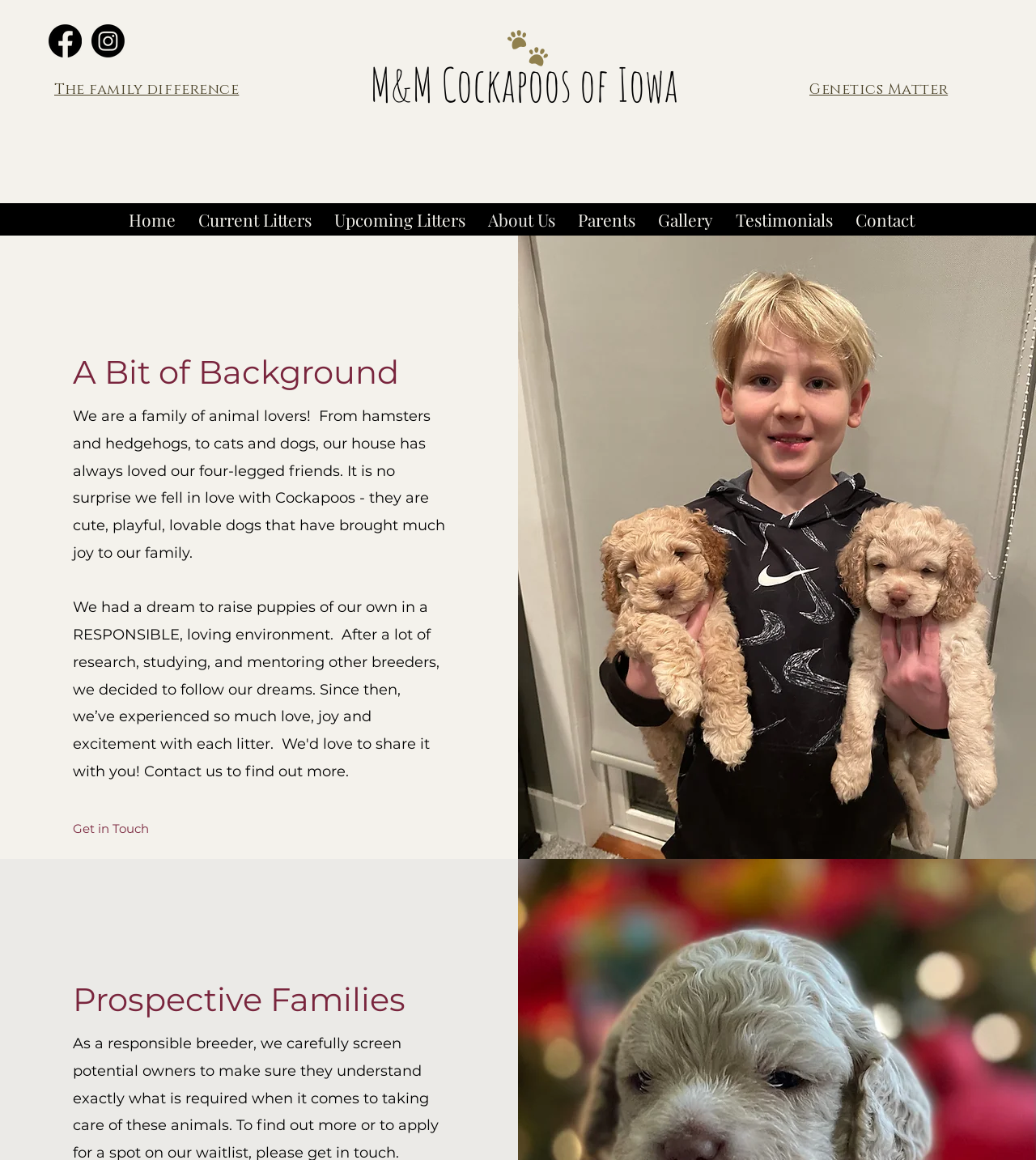Please provide the bounding box coordinates for the element that needs to be clicked to perform the instruction: "Get in Touch". The coordinates must consist of four float numbers between 0 and 1, formatted as [left, top, right, bottom].

[0.07, 0.704, 0.144, 0.725]